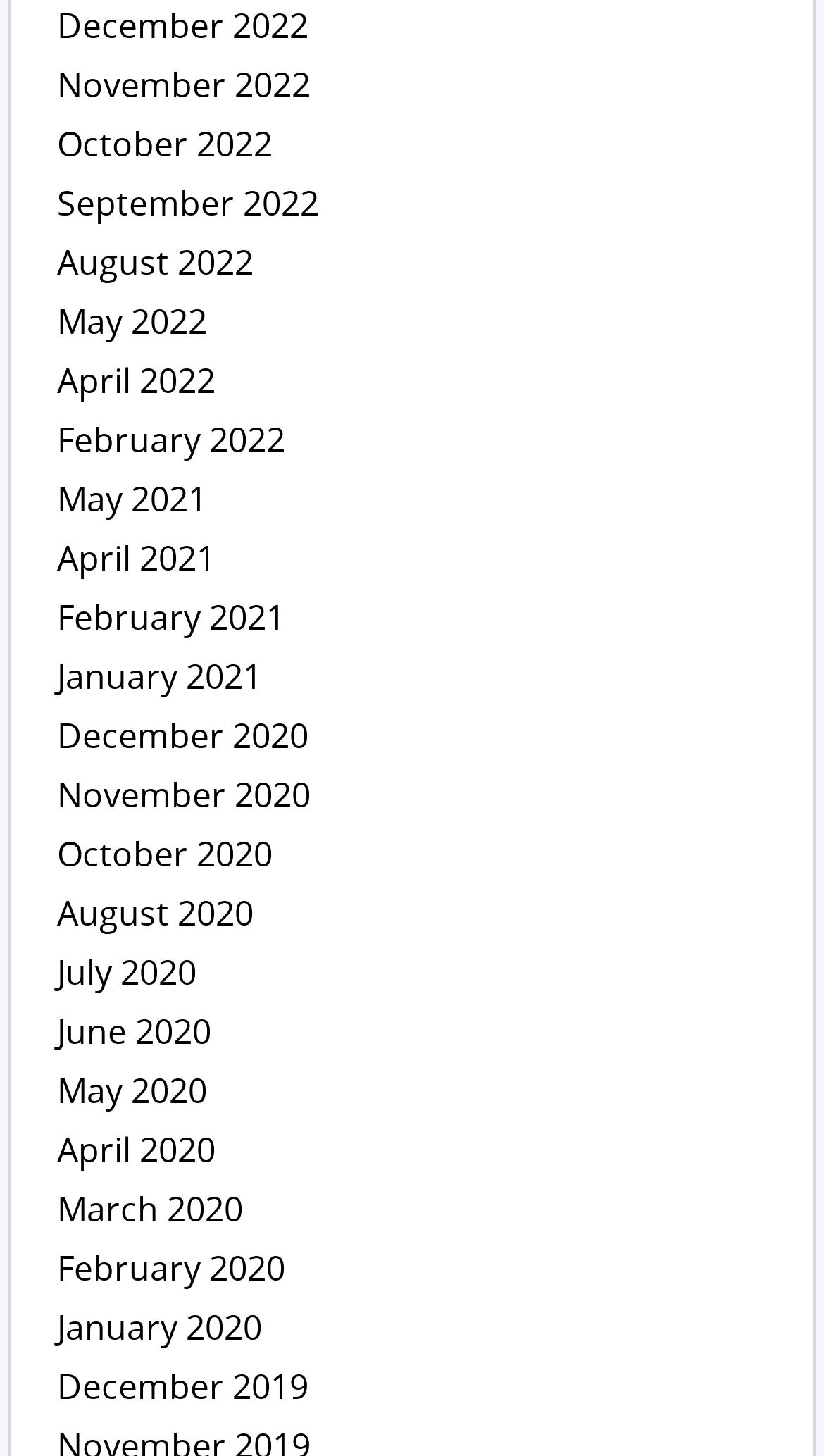Determine the bounding box coordinates of the clickable region to carry out the instruction: "View May 2021".

[0.069, 0.326, 0.251, 0.358]